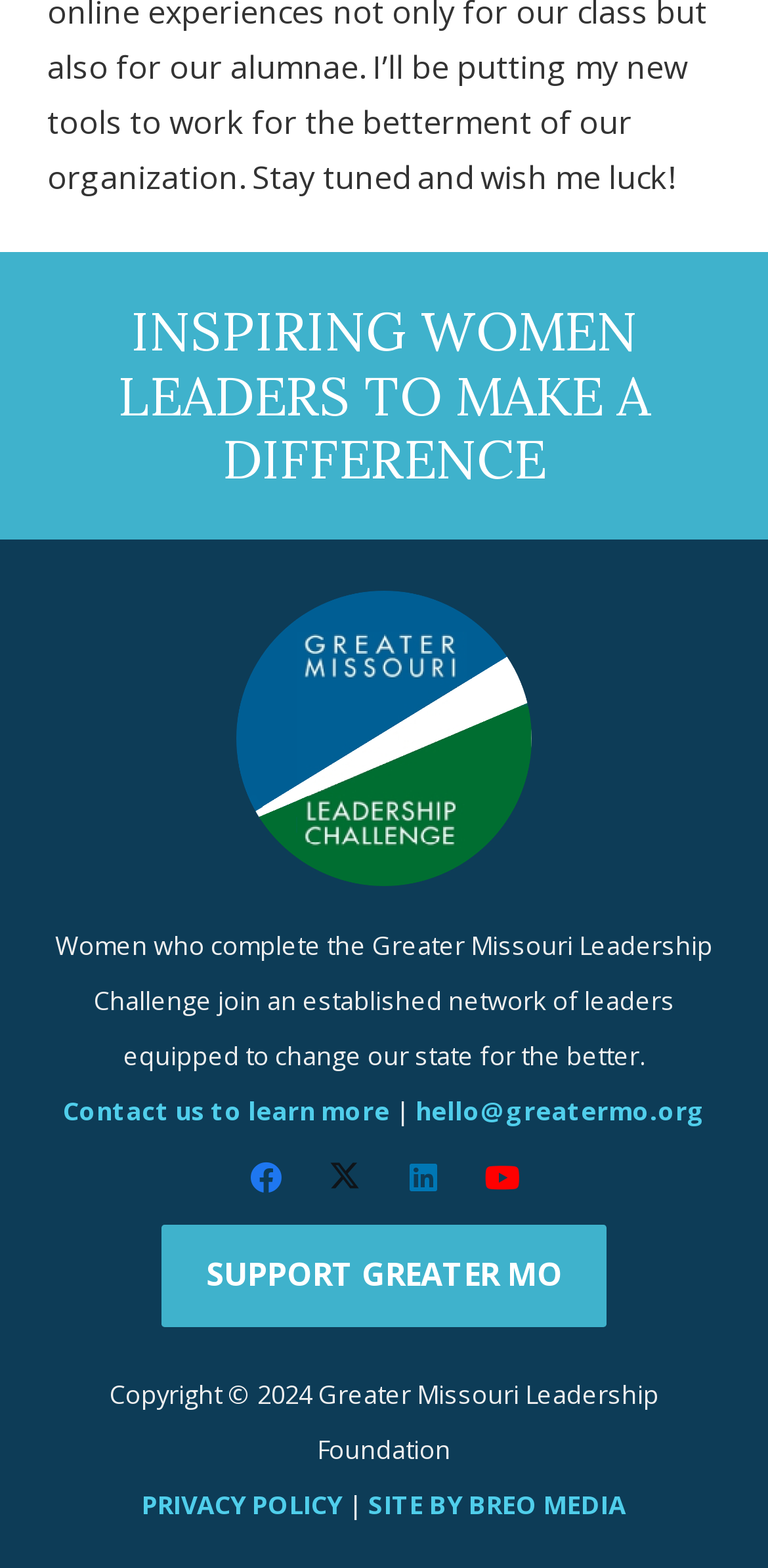Identify the bounding box coordinates for the region of the element that should be clicked to carry out the instruction: "Explore STAAH's booking engine". The bounding box coordinates should be four float numbers between 0 and 1, i.e., [left, top, right, bottom].

None